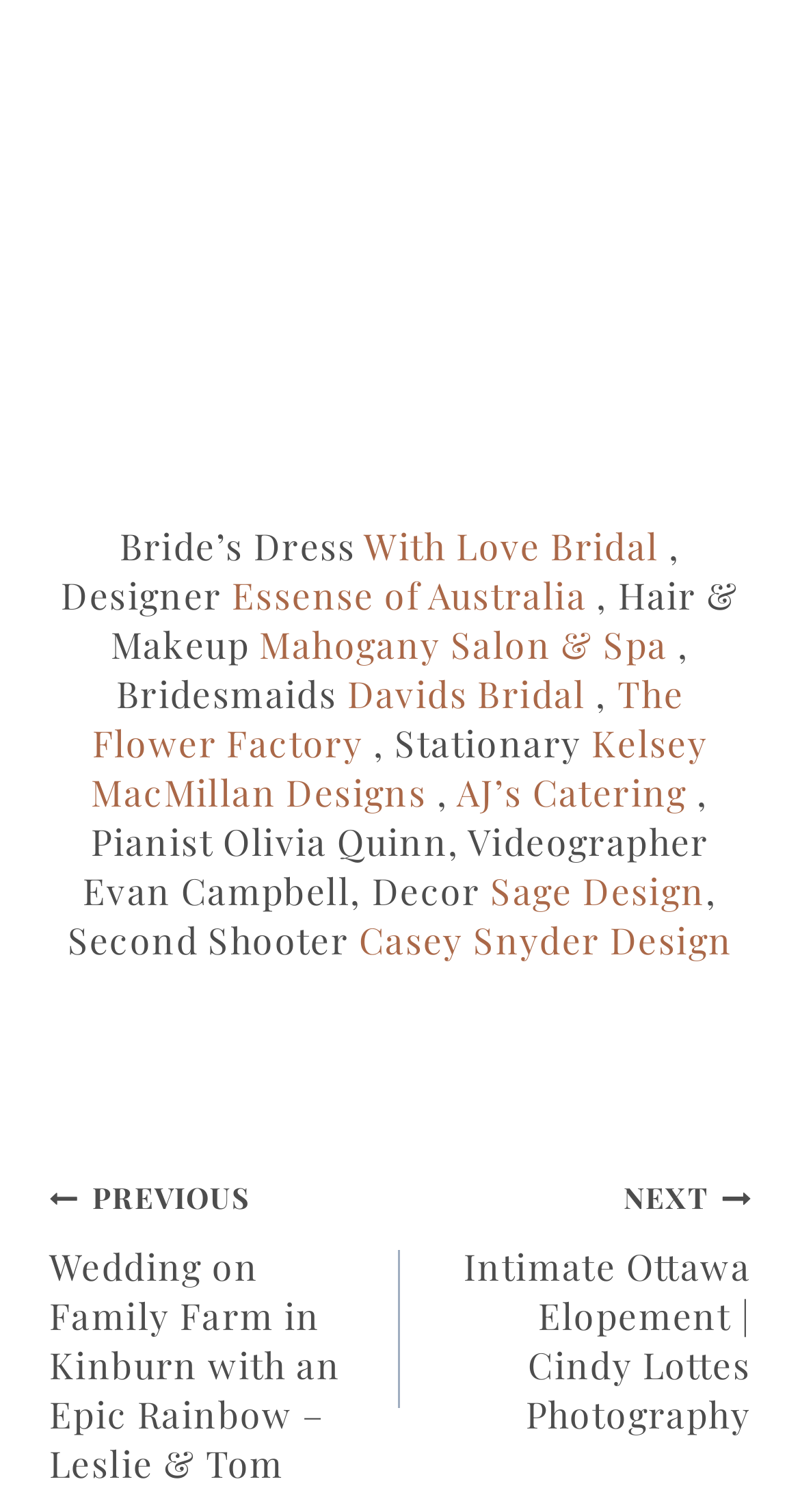Please identify the bounding box coordinates of the element I should click to complete this instruction: 'Check out Mahogany Salon & Spa'. The coordinates should be given as four float numbers between 0 and 1, like this: [left, top, right, bottom].

[0.324, 0.41, 0.835, 0.442]